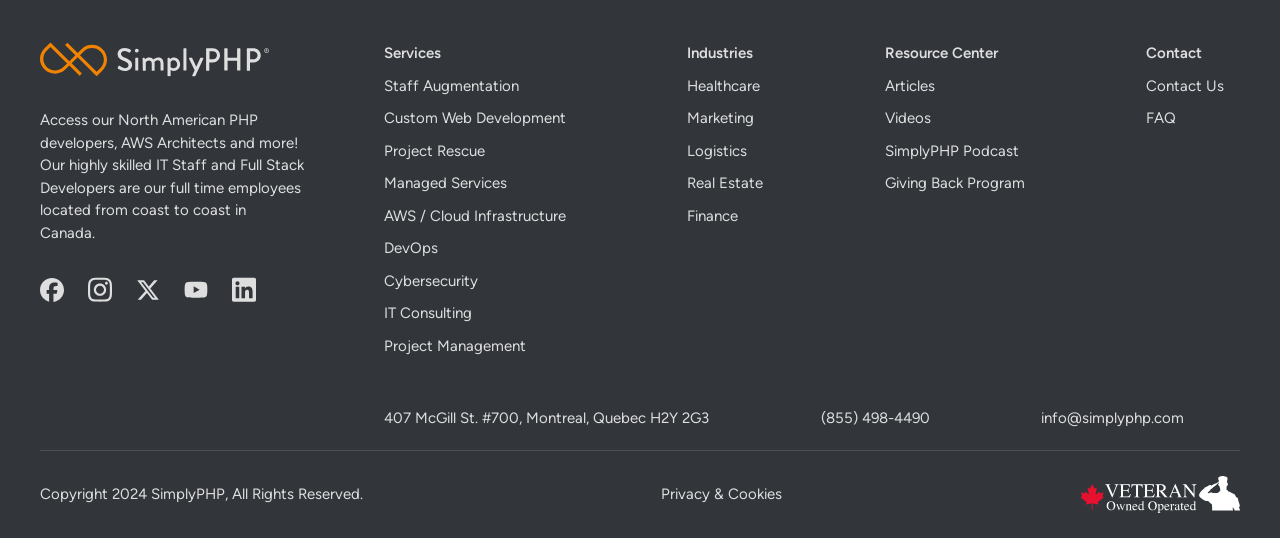Reply to the question with a single word or phrase:
What is the copyright year of the company's website?

2024